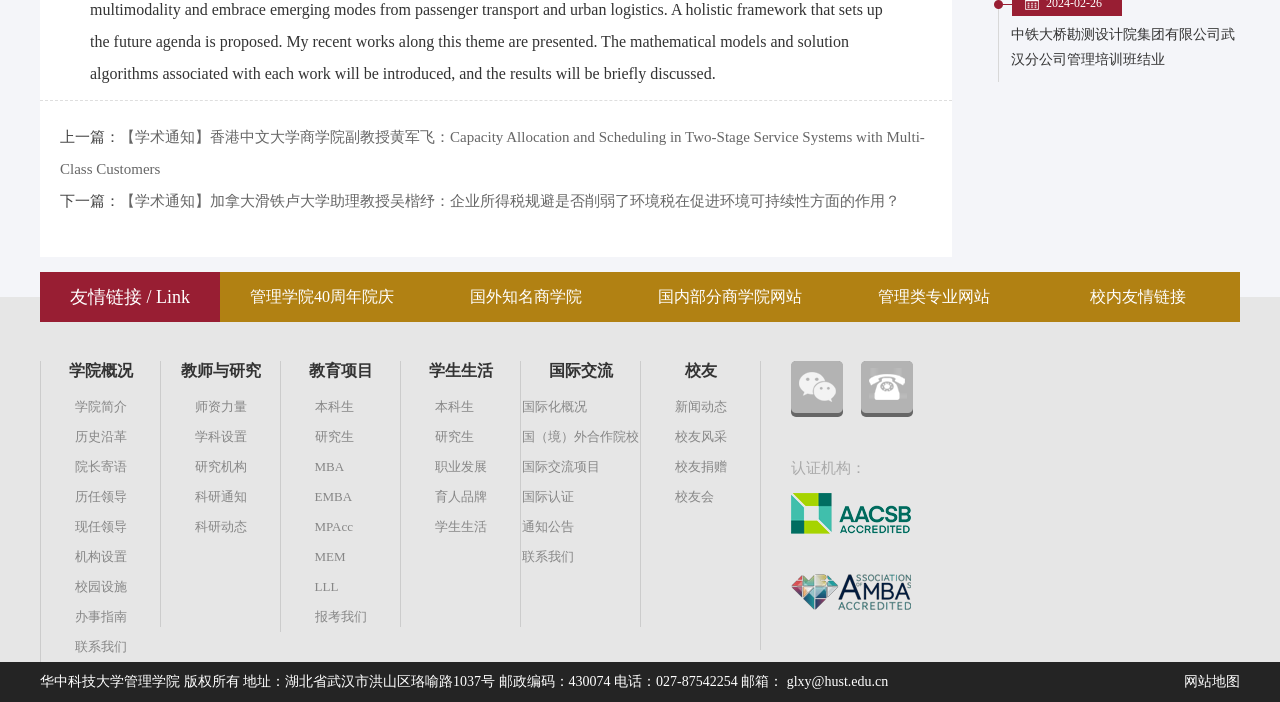Please indicate the bounding box coordinates for the clickable area to complete the following task: "Contact the college". The coordinates should be specified as four float numbers between 0 and 1, i.e., [left, top, right, bottom].

[0.058, 0.91, 0.099, 0.932]